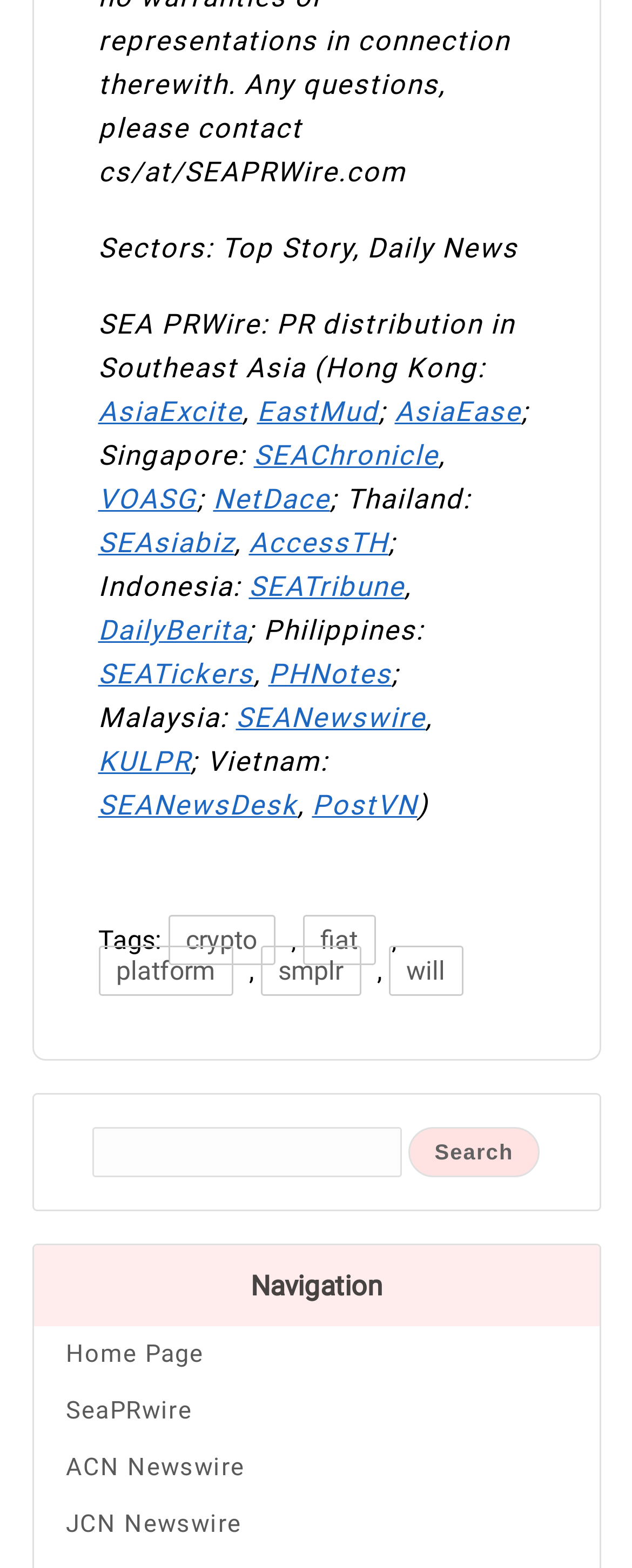Given the element description: "SEATribune", predict the bounding box coordinates of the UI element it refers to, using four float numbers between 0 and 1, i.e., [left, top, right, bottom].

[0.394, 0.364, 0.64, 0.384]